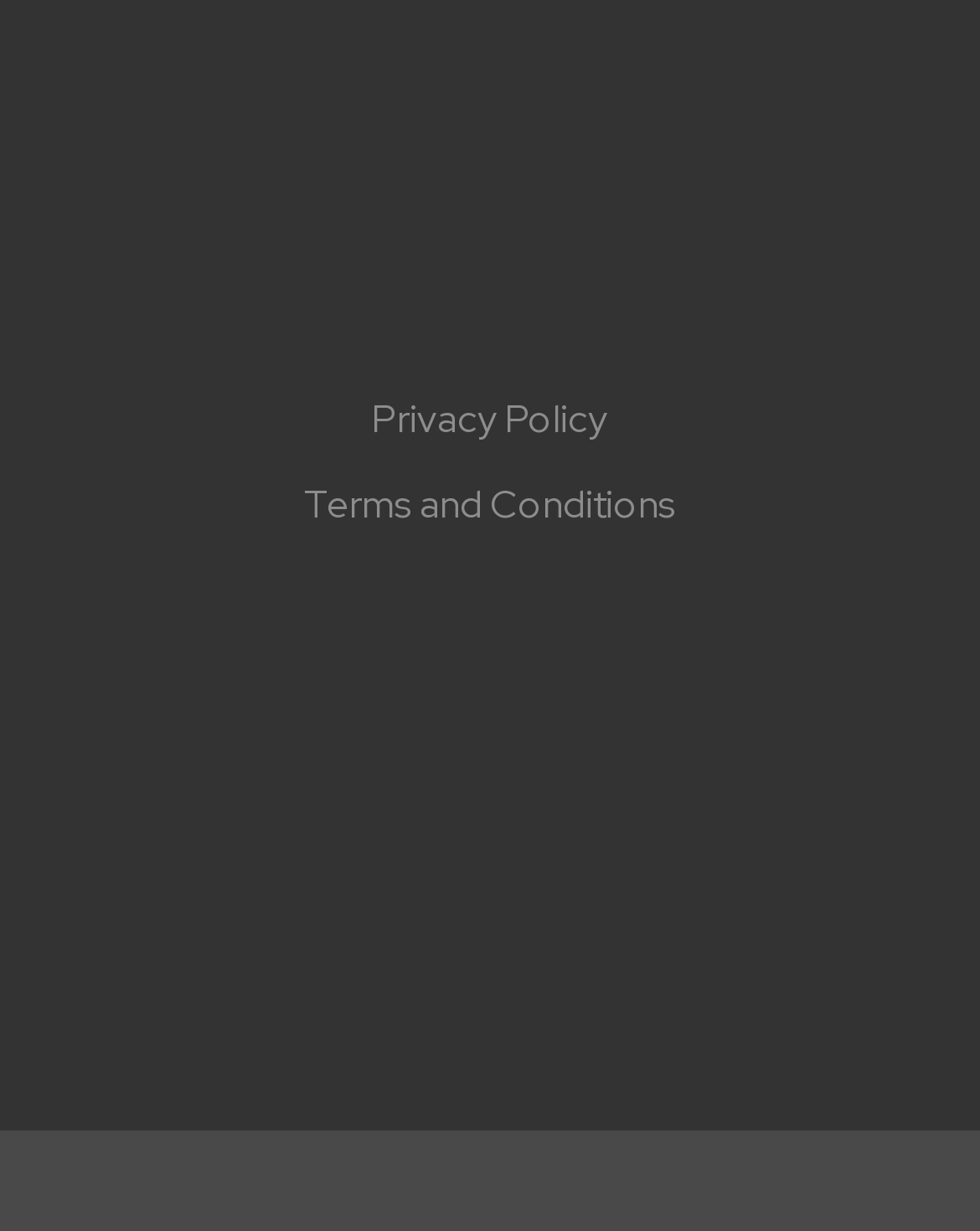Provide the bounding box coordinates of the HTML element described by the text: "Neve". The coordinates should be in the format [left, top, right, bottom] with values between 0 and 1.

[0.038, 0.94, 0.131, 0.981]